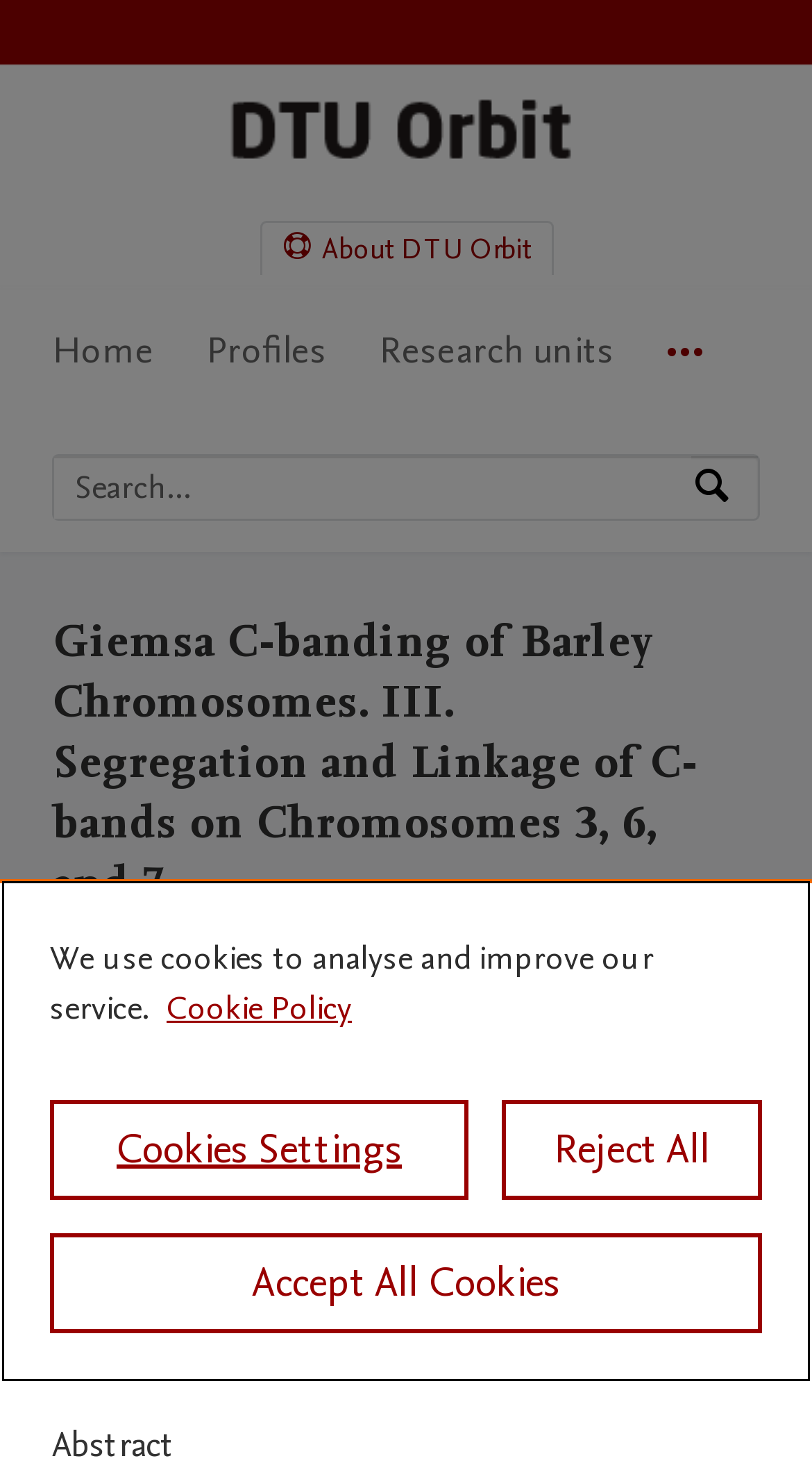Could you indicate the bounding box coordinates of the region to click in order to complete this instruction: "Visit DTU Research Database Home".

[0.282, 0.089, 0.718, 0.12]